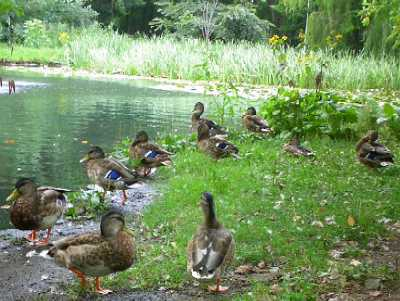Provide a single word or phrase answer to the question: 
What is reflected on the calm surface of the water?

Surrounding vegetation